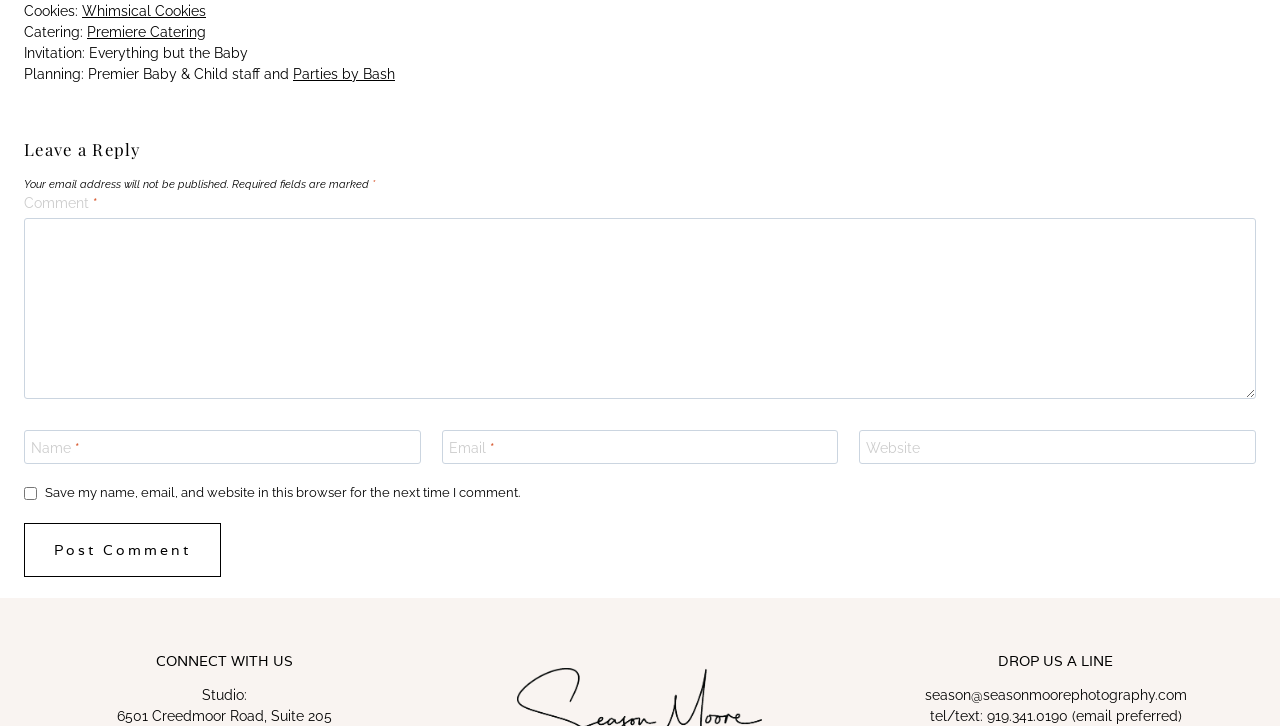Using the given description, provide the bounding box coordinates formatted as (top-left x, top-left y, bottom-right x, bottom-right y), with all values being floating point numbers between 0 and 1. Description: Premiere Catering

[0.068, 0.033, 0.161, 0.055]